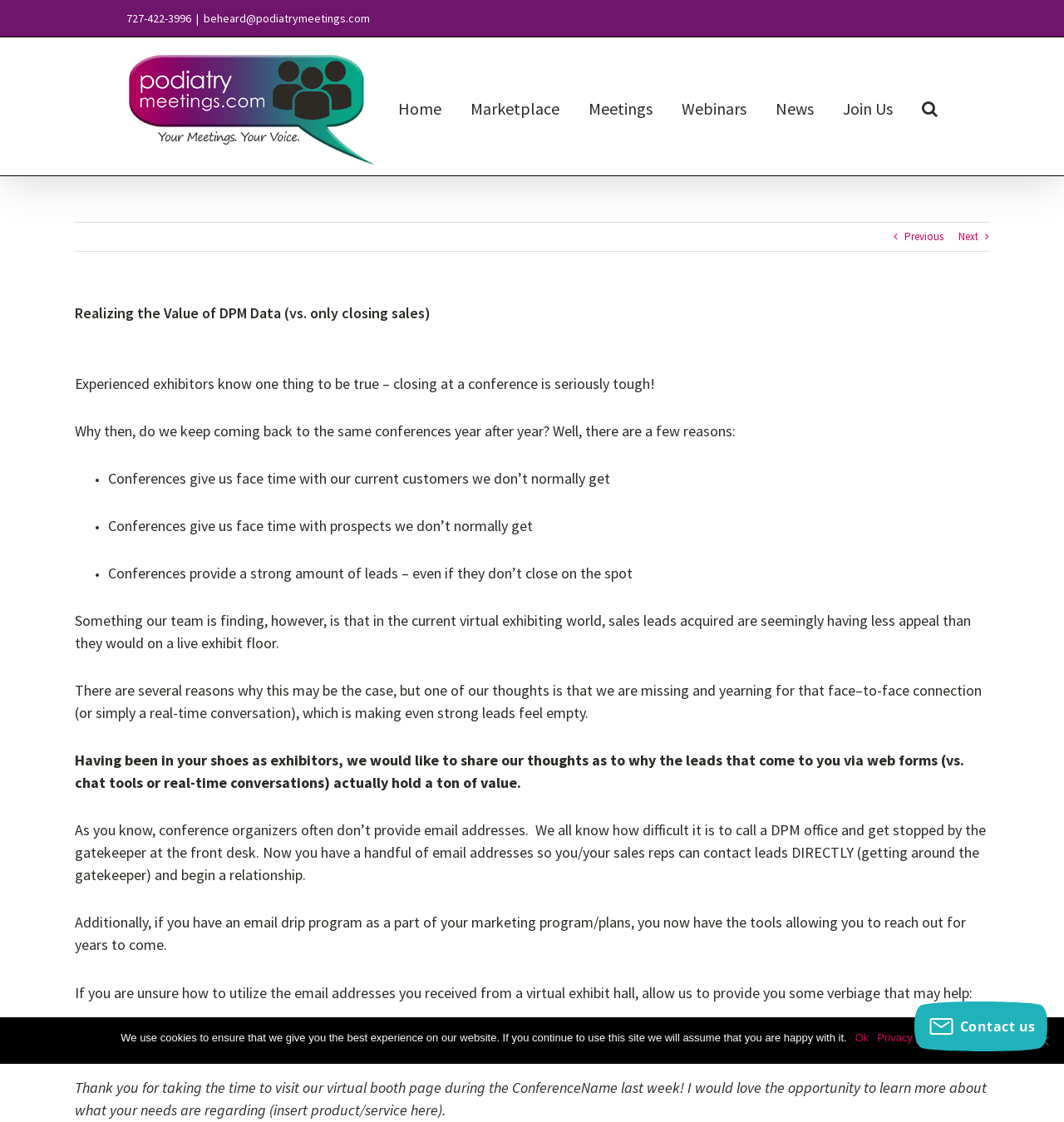Please find the top heading of the webpage and generate its text.

Realizing the Value of DPM Data (vs. only closing sales)